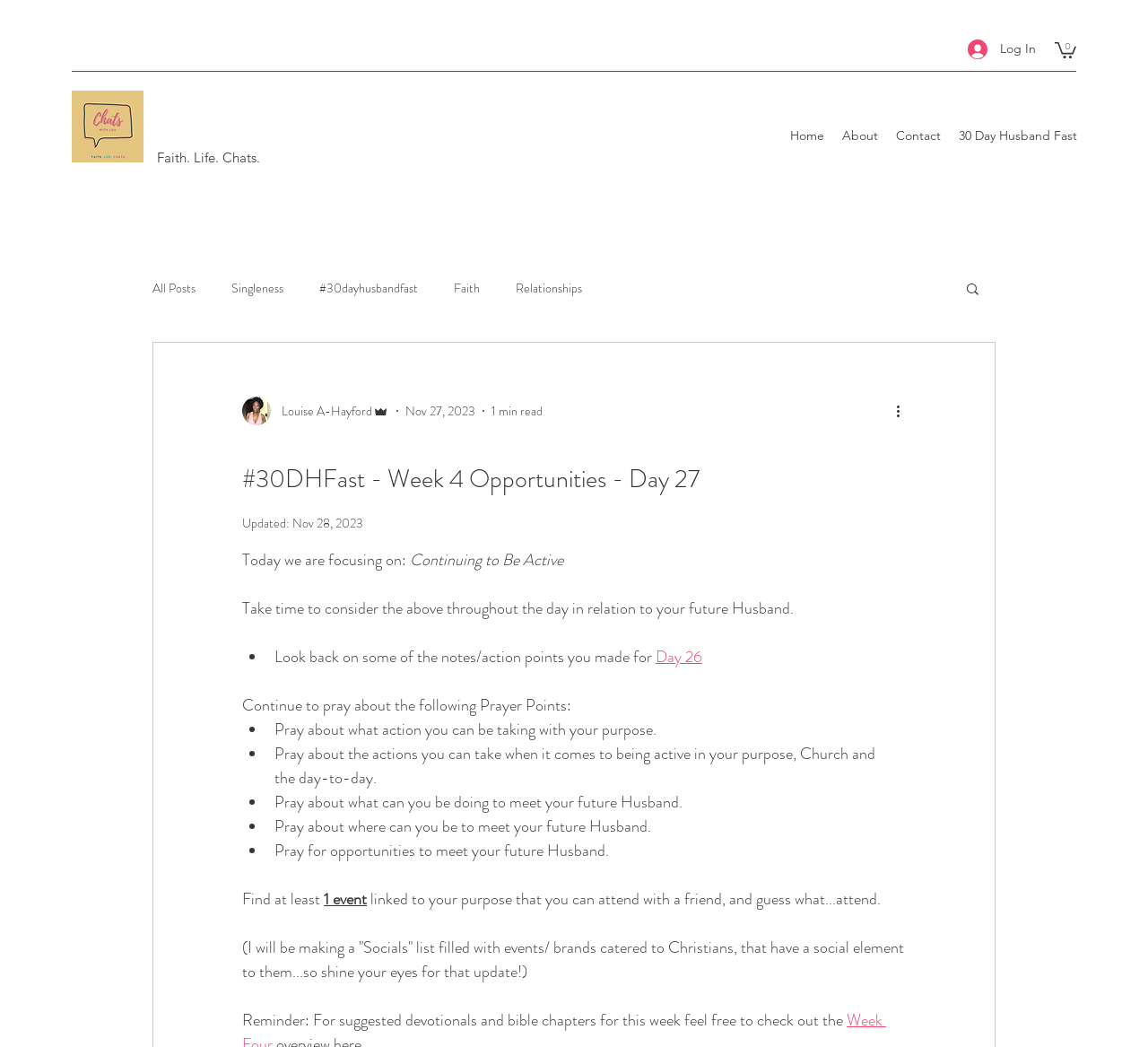Write an exhaustive caption that covers the webpage's main aspects.

This webpage appears to be a blog post or article with a focus on faith and relationships. At the top of the page, there is a navigation menu with links to "Home", "About", "Contact", and "30 Day Husband Fast". Below this, there is a search button and a button with a cart icon, indicating that the website has an e-commerce component.

The main content of the page is a blog post titled "#30DHFast - Week 4 Opportunities - Day 27". The post is written by Louise A-Hayford, who is identified as the admin of the website. The post is dated November 27, 2023, and has a reading time of 1 minute.

The post begins with a heading that reads "Today we are focusing on: Continuing to Be Active" and is followed by a series of paragraphs and bullet points. The content appears to be a devotional or inspirational message, encouraging readers to take action in their lives and to pray about their purpose and relationships.

Throughout the post, there are several links to other pages or resources, including a link to "Day 26" and a mention of a forthcoming "Socials" list with events and brands catered to Christians.

At the bottom of the page, there is a reminder to check out suggested devotionals and Bible chapters for the week. Overall, the page has a clean and organized layout, with clear headings and concise text.